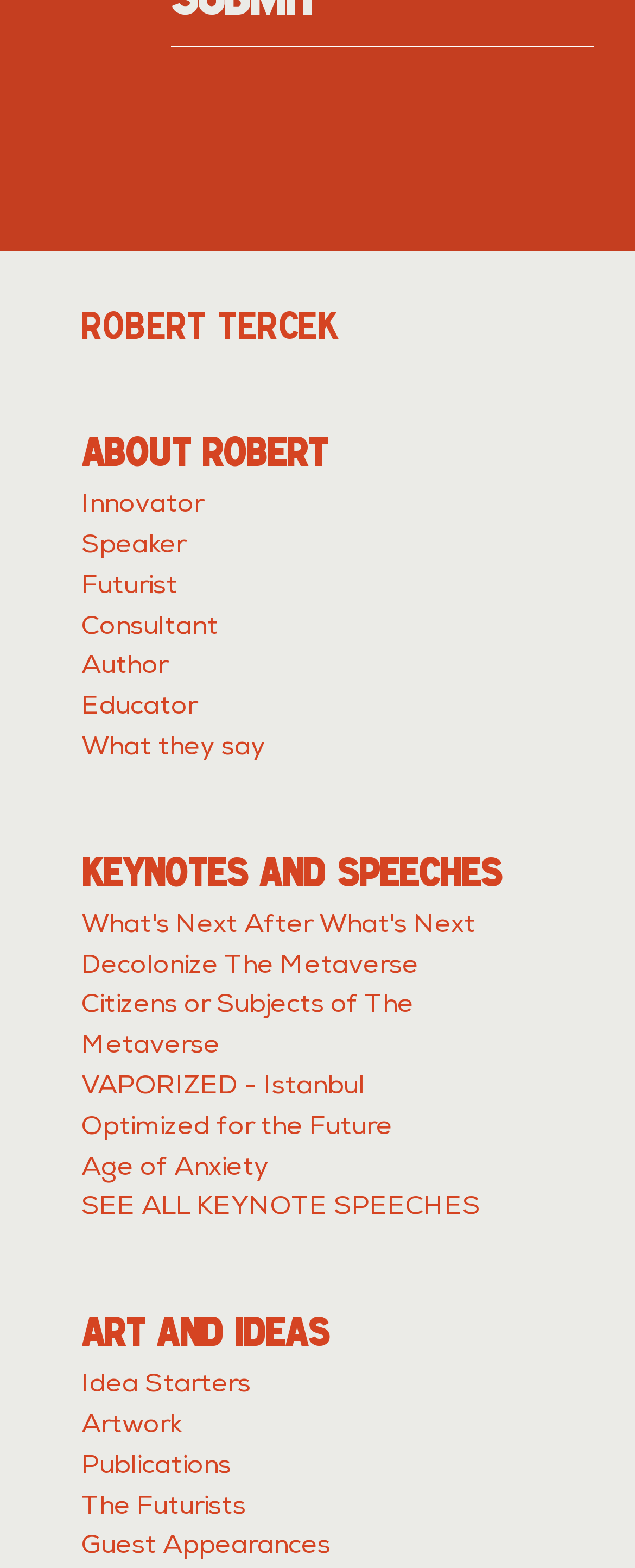Determine the bounding box coordinates of the clickable region to execute the instruction: "Click on the 'Innovator' link". The coordinates should be four float numbers between 0 and 1, denoted as [left, top, right, bottom].

[0.128, 0.315, 0.321, 0.332]